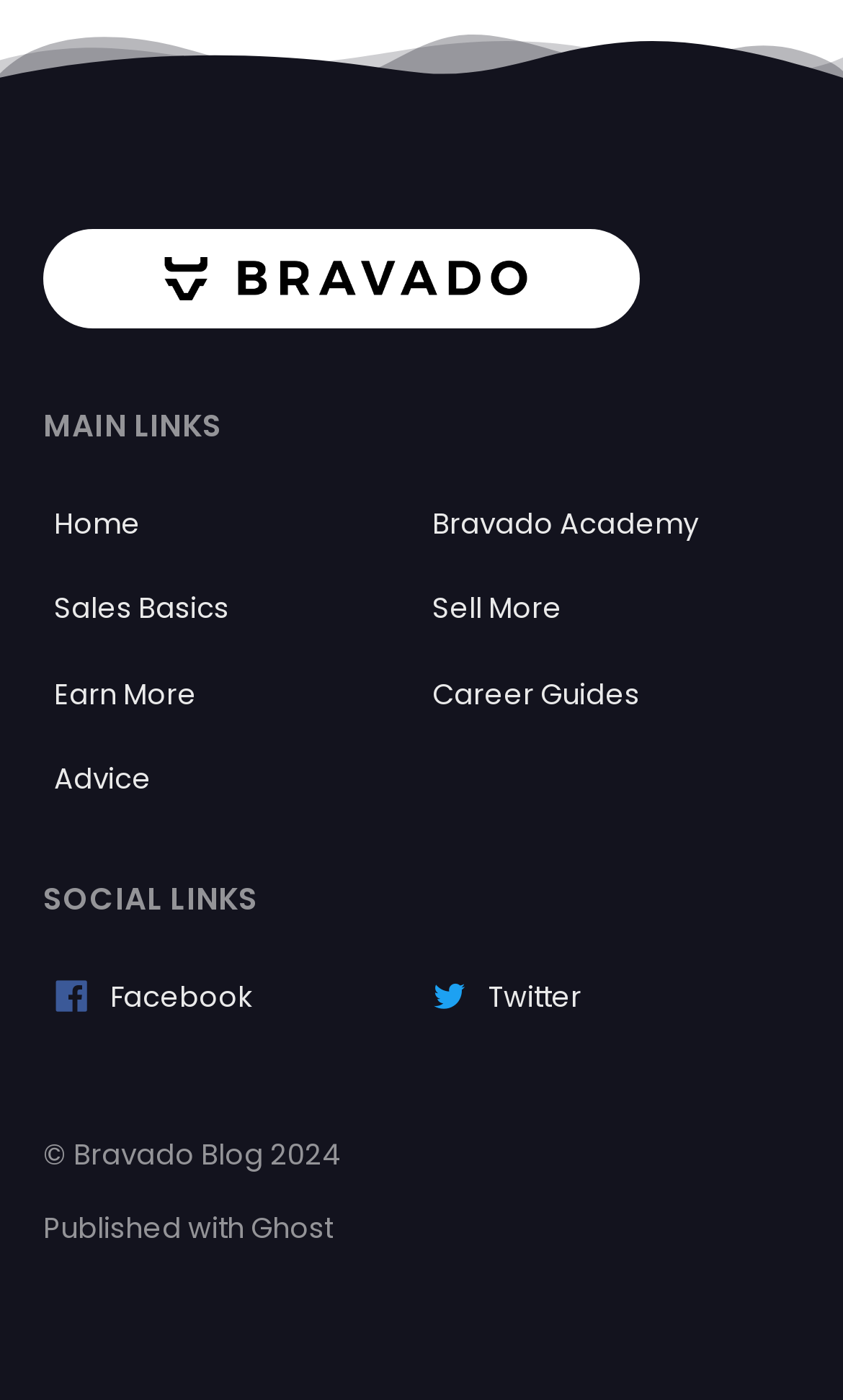Please pinpoint the bounding box coordinates for the region I should click to adhere to this instruction: "explore Ghost".

[0.297, 0.862, 0.395, 0.891]